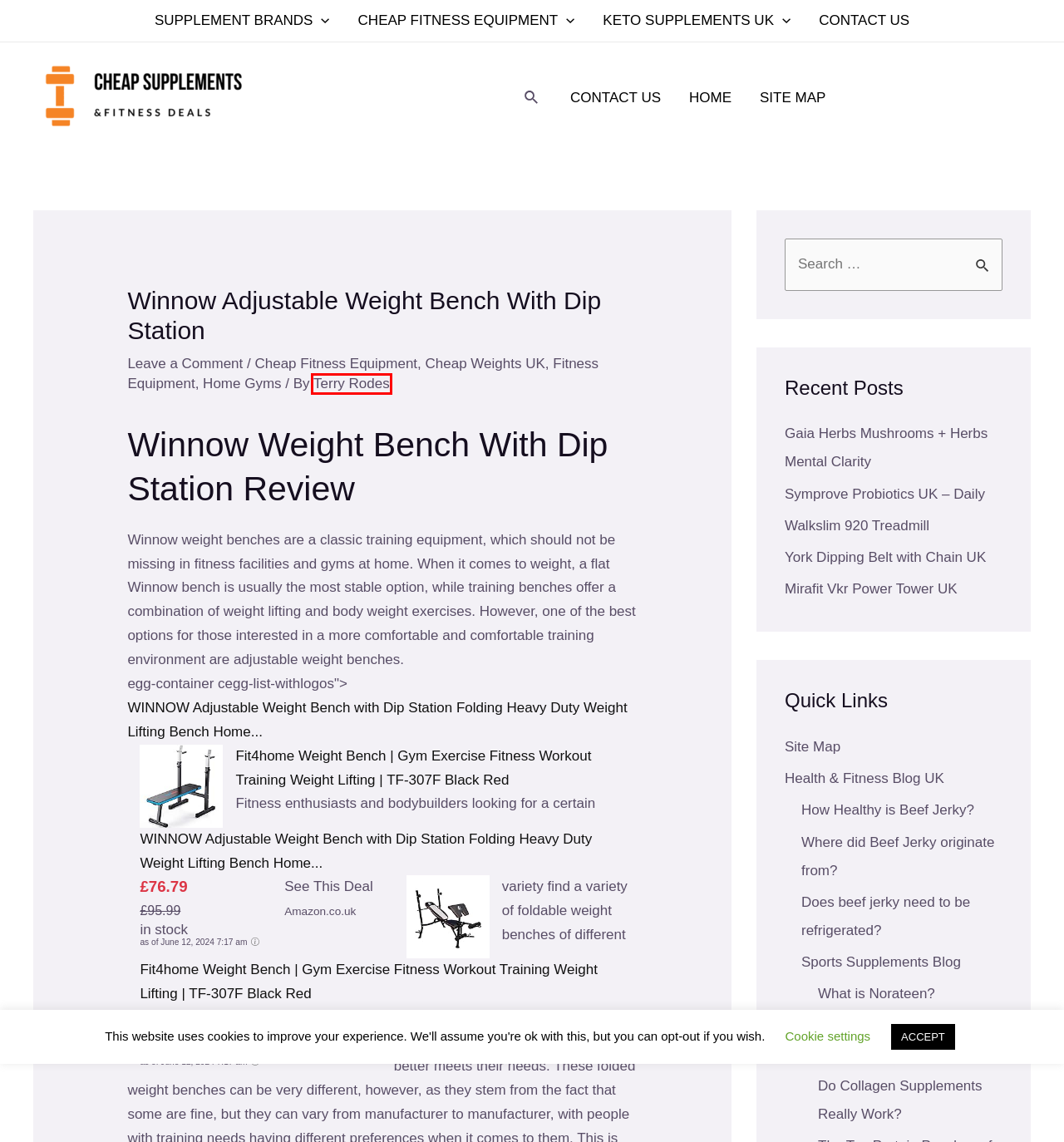You have a screenshot of a webpage with a red rectangle bounding box around a UI element. Choose the best description that matches the new page after clicking the element within the bounding box. The candidate descriptions are:
A. How Healthy Is Beef Jerky? ⋆ Is Beef Jerky Healthy
B. Best Sports Supplements UK - Best Supplement Brands
C. Terry Rodes, Author At Cheap Supplements
D. Health & Fitness Blog UK
E. Walkslim 920 Treadmill ⋆ AbodeFit Health WalkSlim 920 Walking Treadmill
F. Cheap Fitness Equipment UK - Cheapest Home Gym Equipment For Sale
G. Site Map ⋆ Cheap Supplements
H. Symprove Probiotics UK - Daily ⋆ Symprove Daily Multistrain Probiotics Review

C